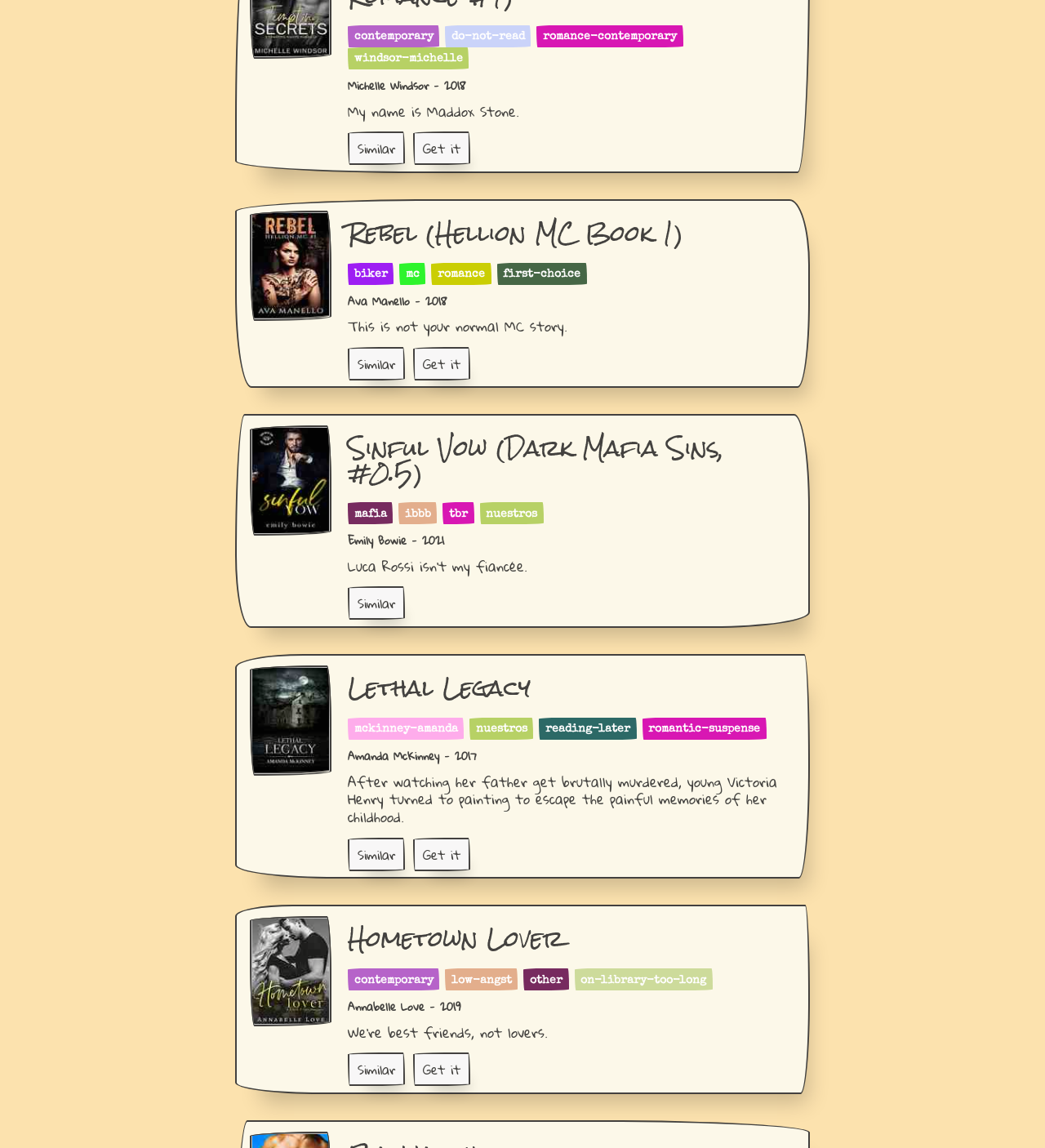Use a single word or phrase to answer the question: What is the occupation of the main character in the book 'Tempting Nights'?

escort